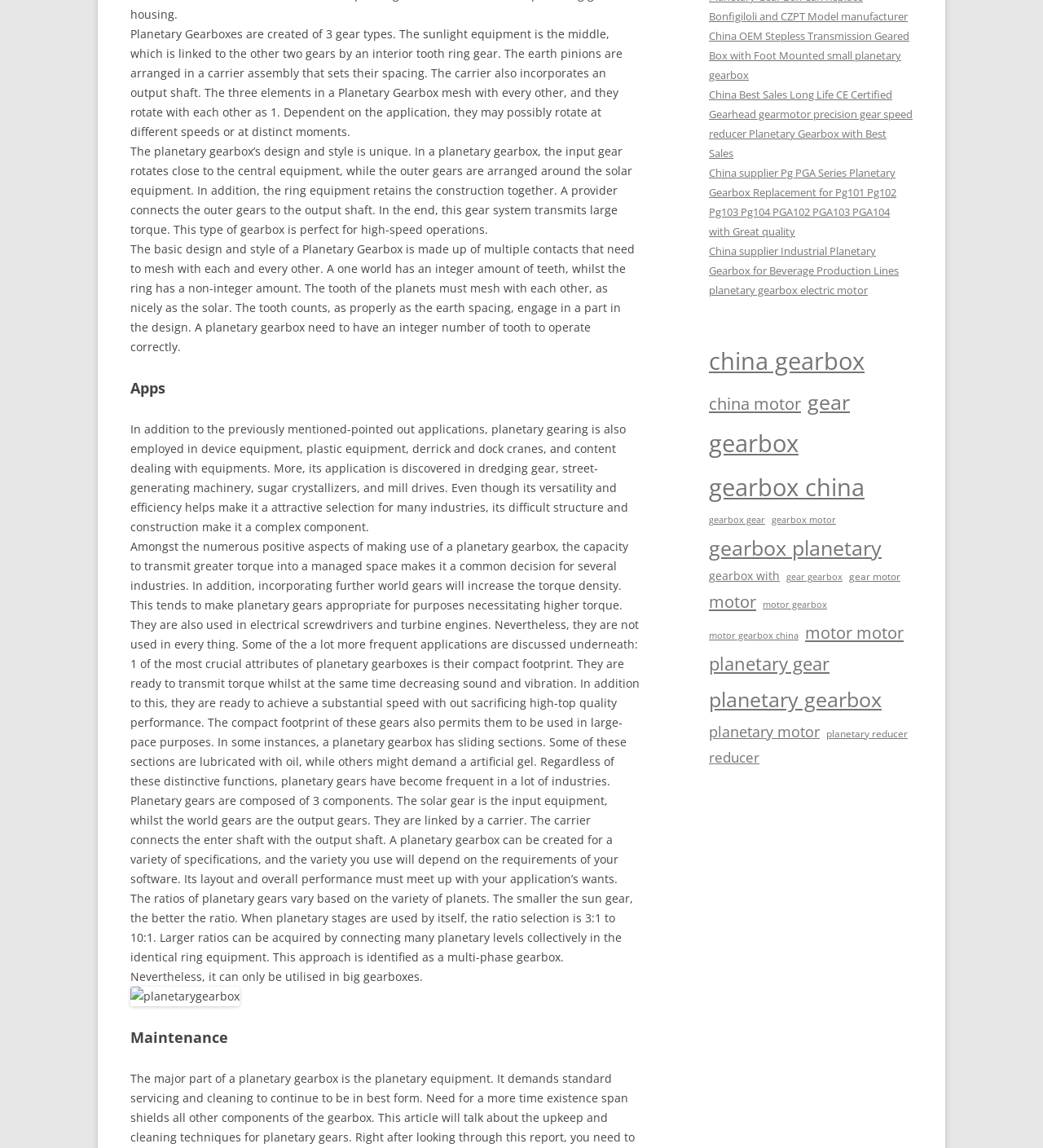What is a common application of Planetary Gearboxes?
Respond to the question with a single word or phrase according to the image.

High-speed operations